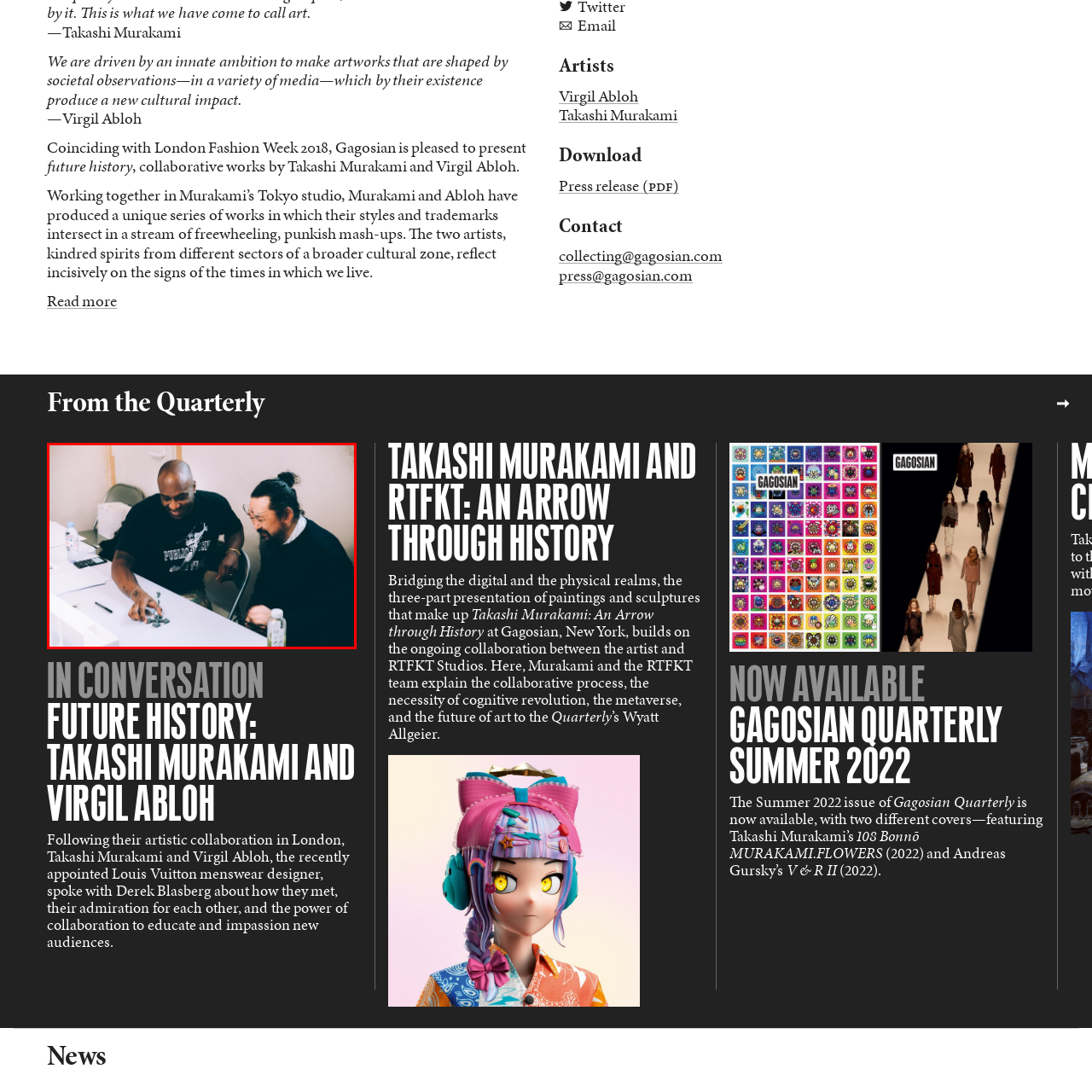Analyze the image encased in the red boundary, What is Takashi Murakami's nationality?
 Respond using a single word or phrase.

Japanese